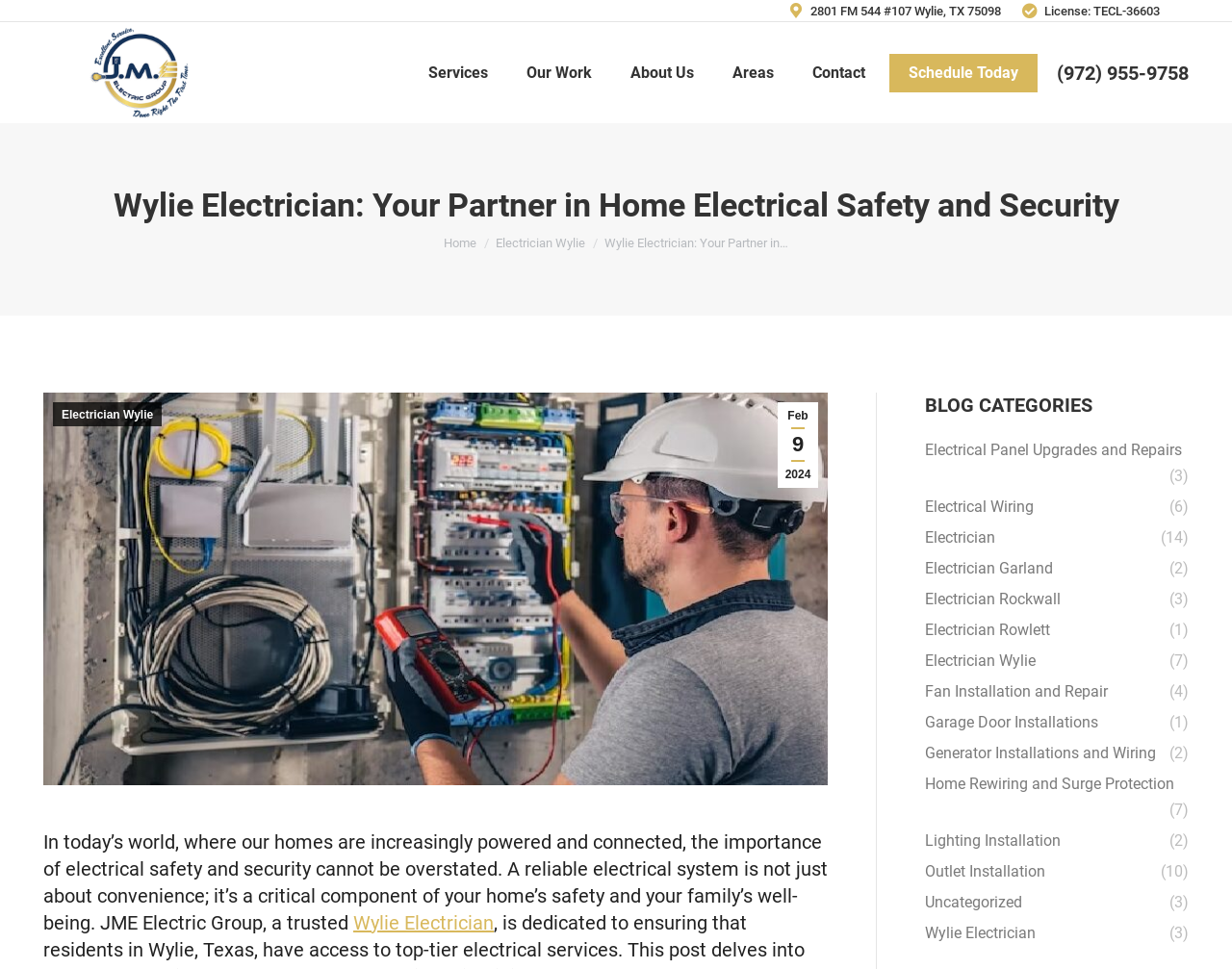Please determine the bounding box coordinates of the clickable area required to carry out the following instruction: "Read the blog post from Feb 9 2024". The coordinates must be four float numbers between 0 and 1, represented as [left, top, right, bottom].

[0.631, 0.415, 0.664, 0.503]